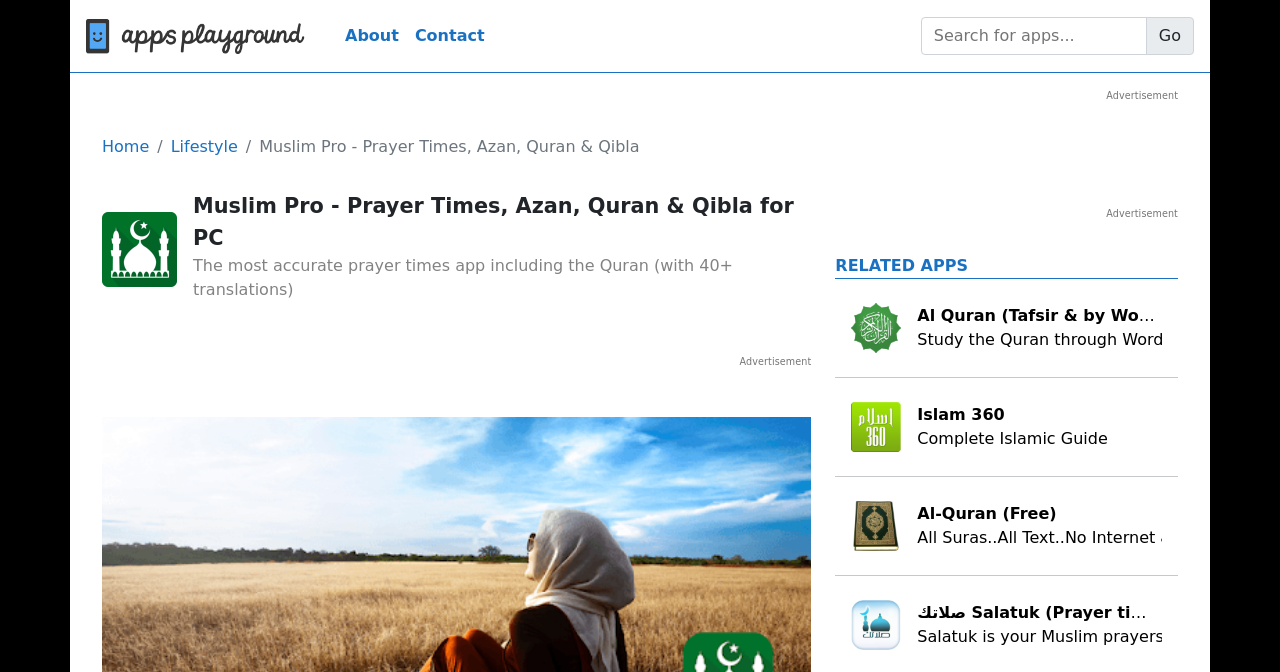Convey a detailed summary of the webpage, mentioning all key elements.

The webpage is about Muslim Pro, a prayer times app that includes Azan, Quran, and Qibla features. At the top left corner, there is an "appsplayground logo" image, which is also a link. Next to it, there are three links: "About", "Contact", and a search bar with a "Go" button. 

Below the top navigation bar, there is a large section dedicated to Muslim Pro, featuring an image of the app and a heading with the app's name. A brief description of the app is provided, stating that it is the most accurate prayer times app, including the Quran with 40+ translations.

On the right side of the page, there are three advertisements, each with the label "Advertisement". 

Further down the page, there is a section titled "RELATED APPS", which lists four related apps: Al Quran (Tafsir & by Word), Islam 360, Al-Quran (Free), and صلاتك Salatuk (Prayer time). Each app is represented by an icon, a link, and a brief description. The apps are separated by horizontal lines.